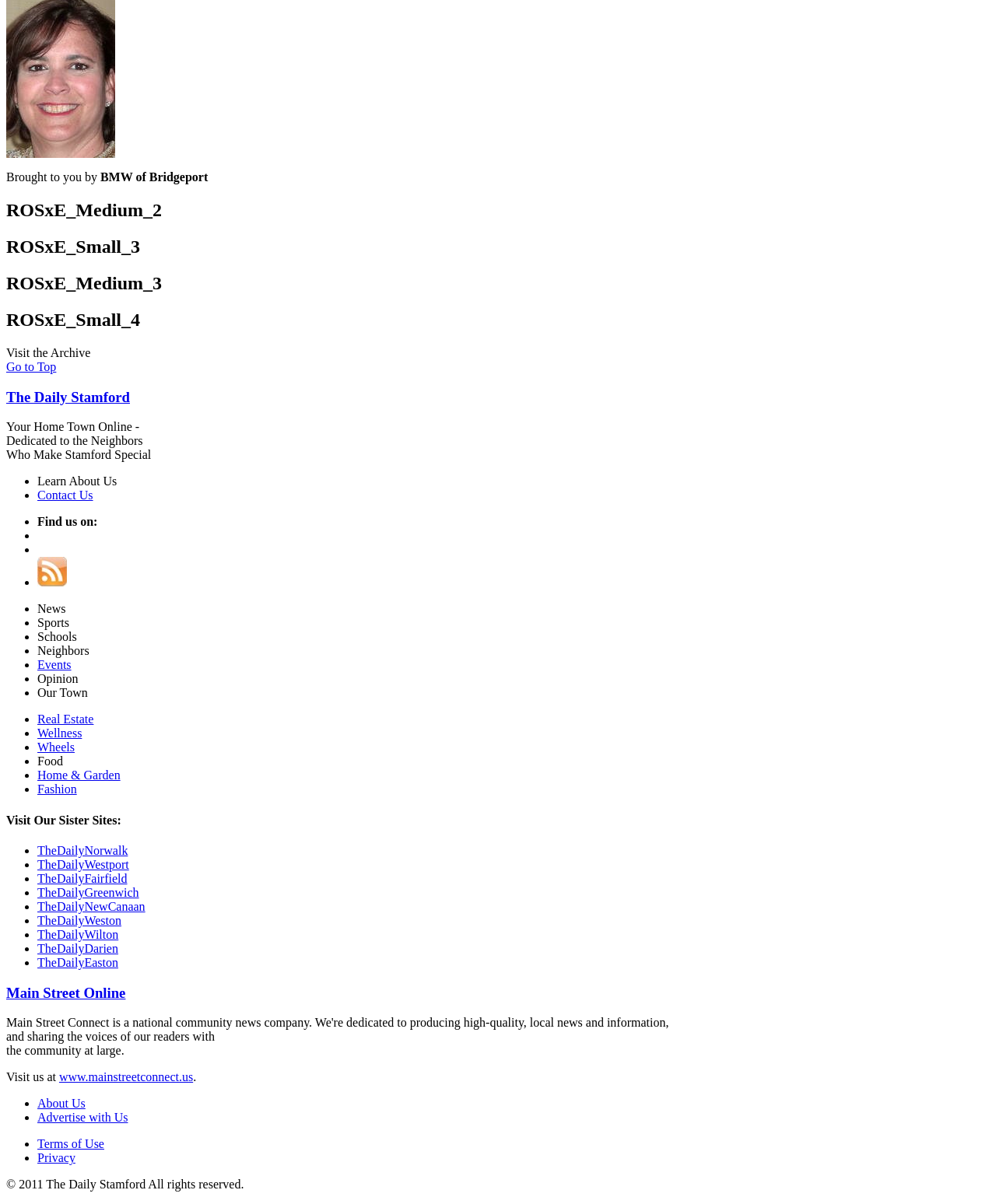Reply to the question with a single word or phrase:
What is the purpose of the website?

To share voices of readers with the community